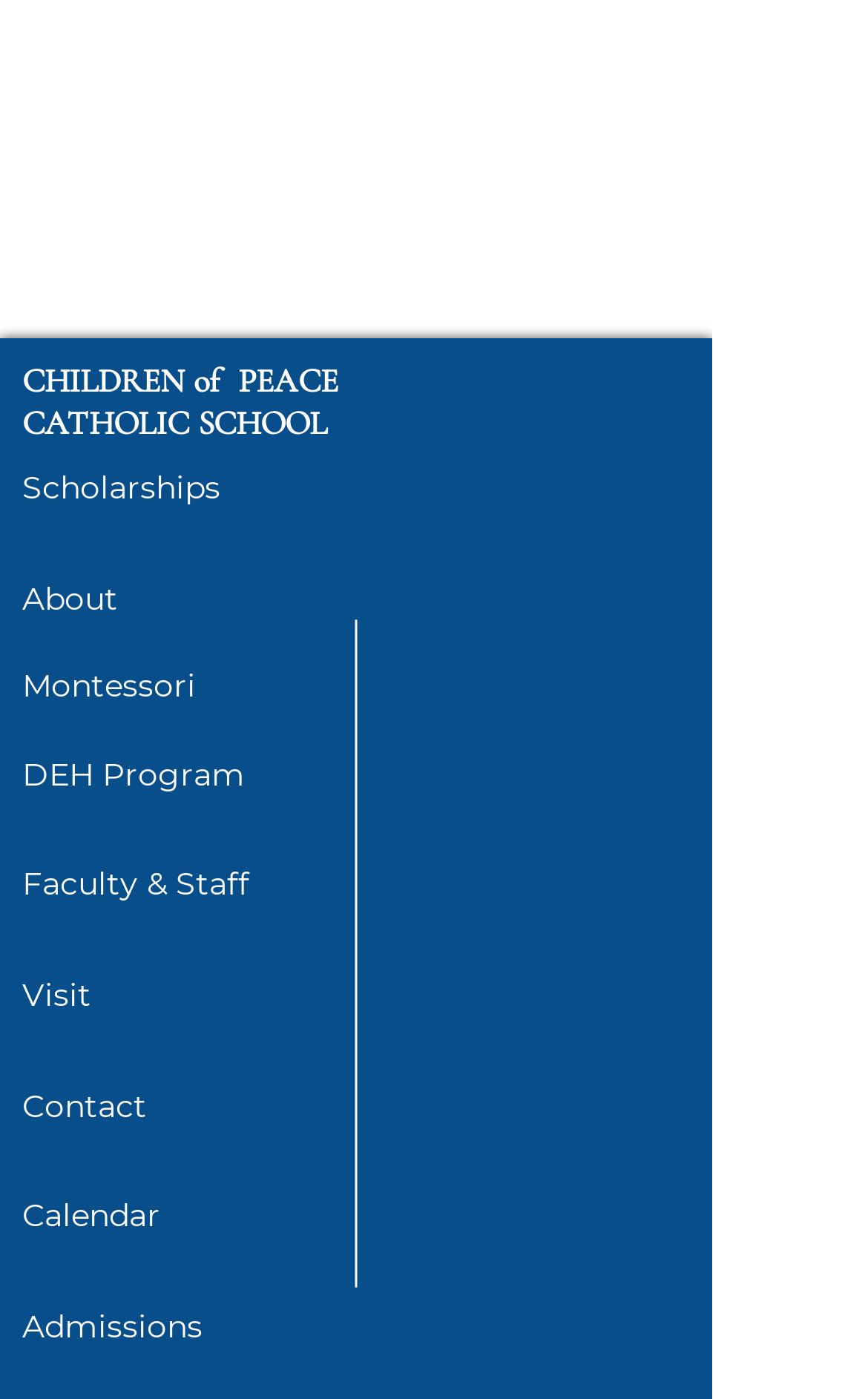Identify the bounding box coordinates of the region I need to click to complete this instruction: "Open 'What gun is nomad?'".

None